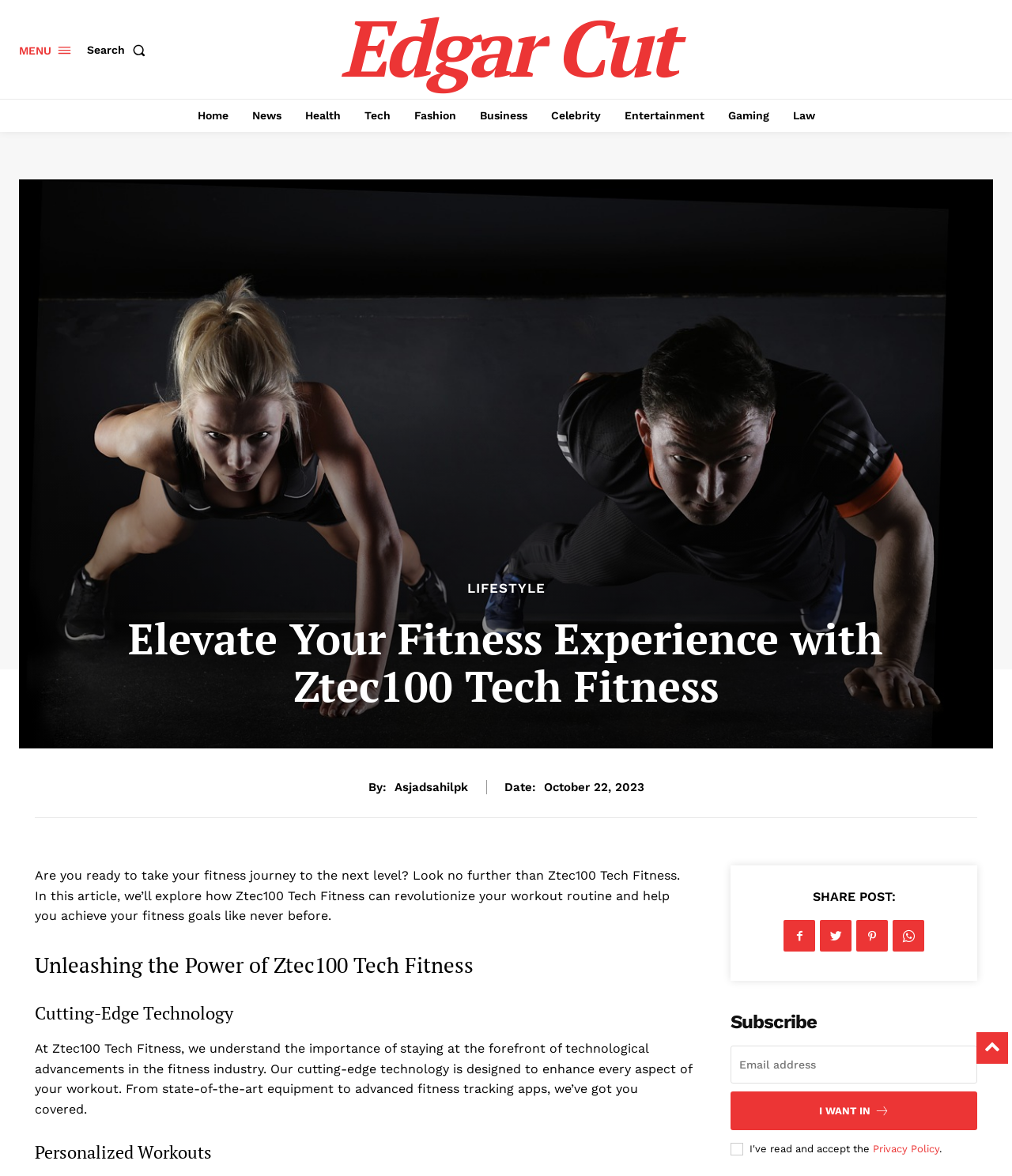What is the purpose of the 'Search' button?
Kindly offer a comprehensive and detailed response to the question.

The 'Search' button is located at the top of the webpage, and its purpose is to allow users to search for specific content within the website.